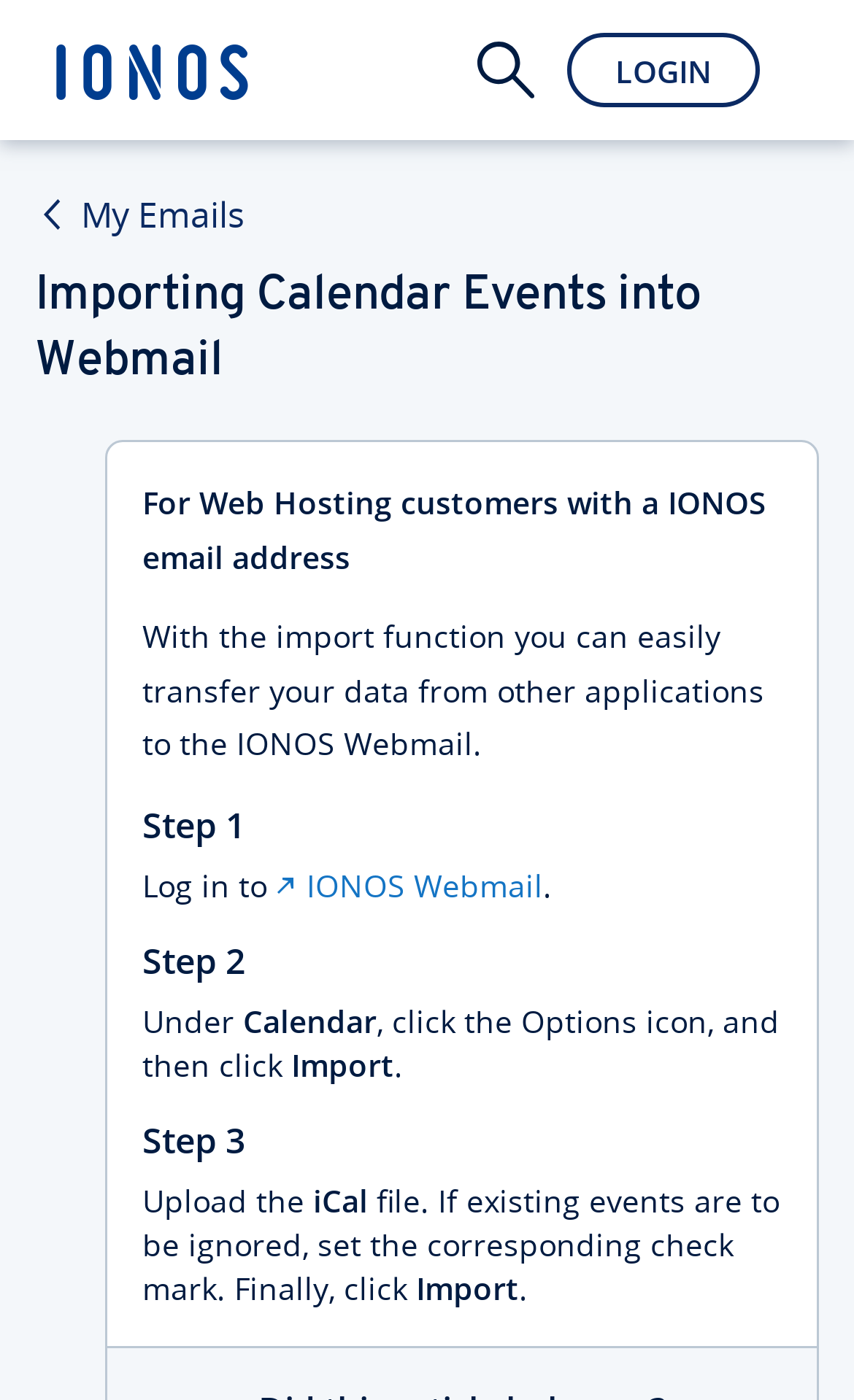Extract the bounding box coordinates for the HTML element that matches this description: "Login". The coordinates should be four float numbers between 0 and 1, i.e., [left, top, right, bottom].

[0.664, 0.023, 0.89, 0.077]